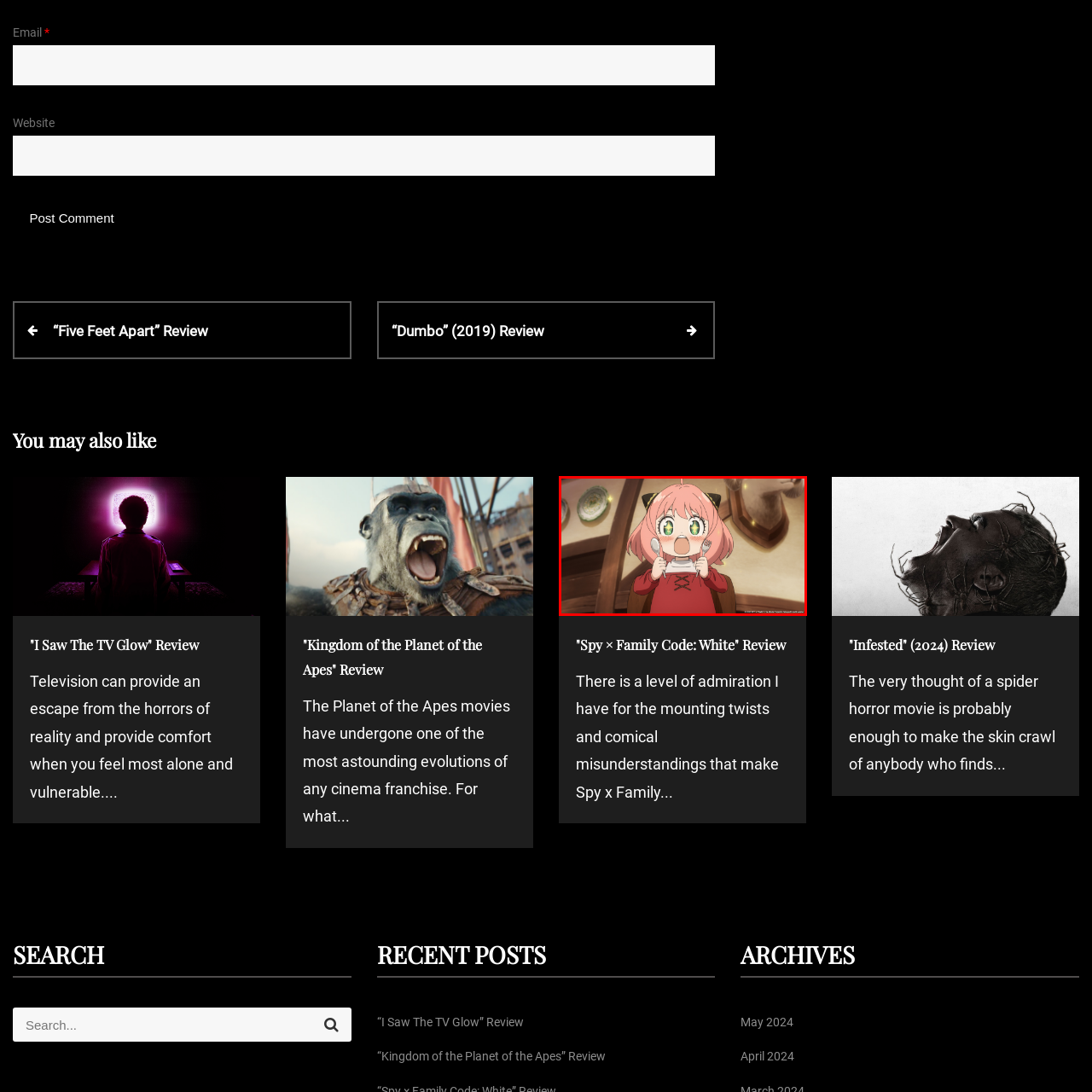What type of atmosphere is depicted in the background?
Observe the image marked by the red bounding box and answer in detail.

The caption describes the background as having a 'rustic atmosphere', which implies a cozy and rural or countryside-like setting.